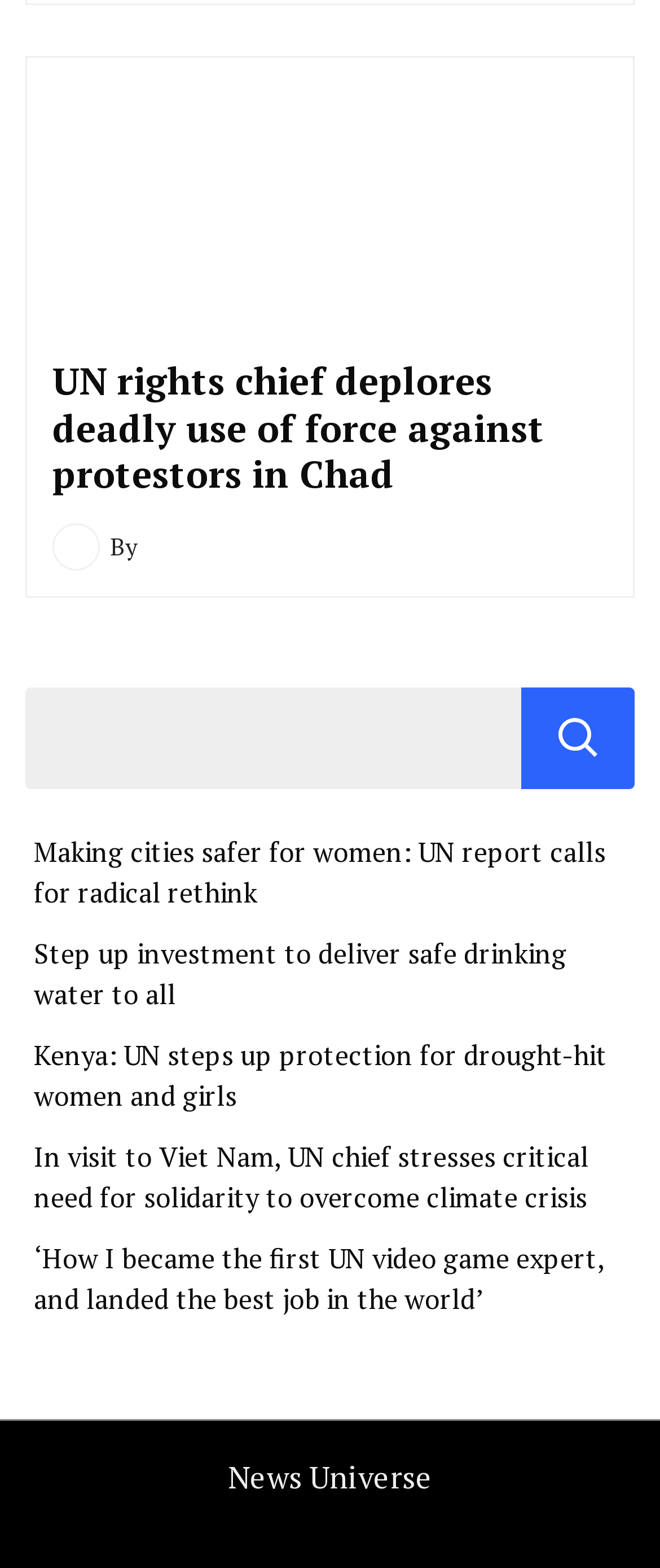How many search boxes are on the webpage?
Use the image to answer the question with a single word or phrase.

1